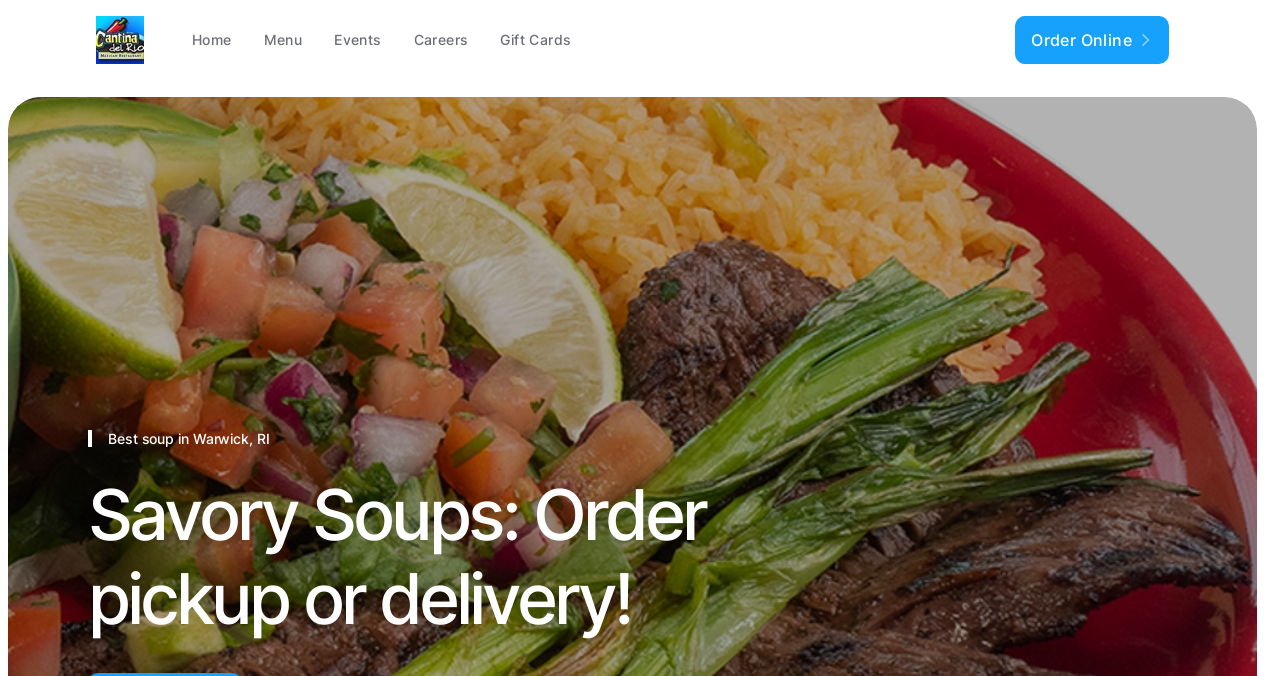Locate and extract the headline of this webpage.

Best soup in Warwick, RI